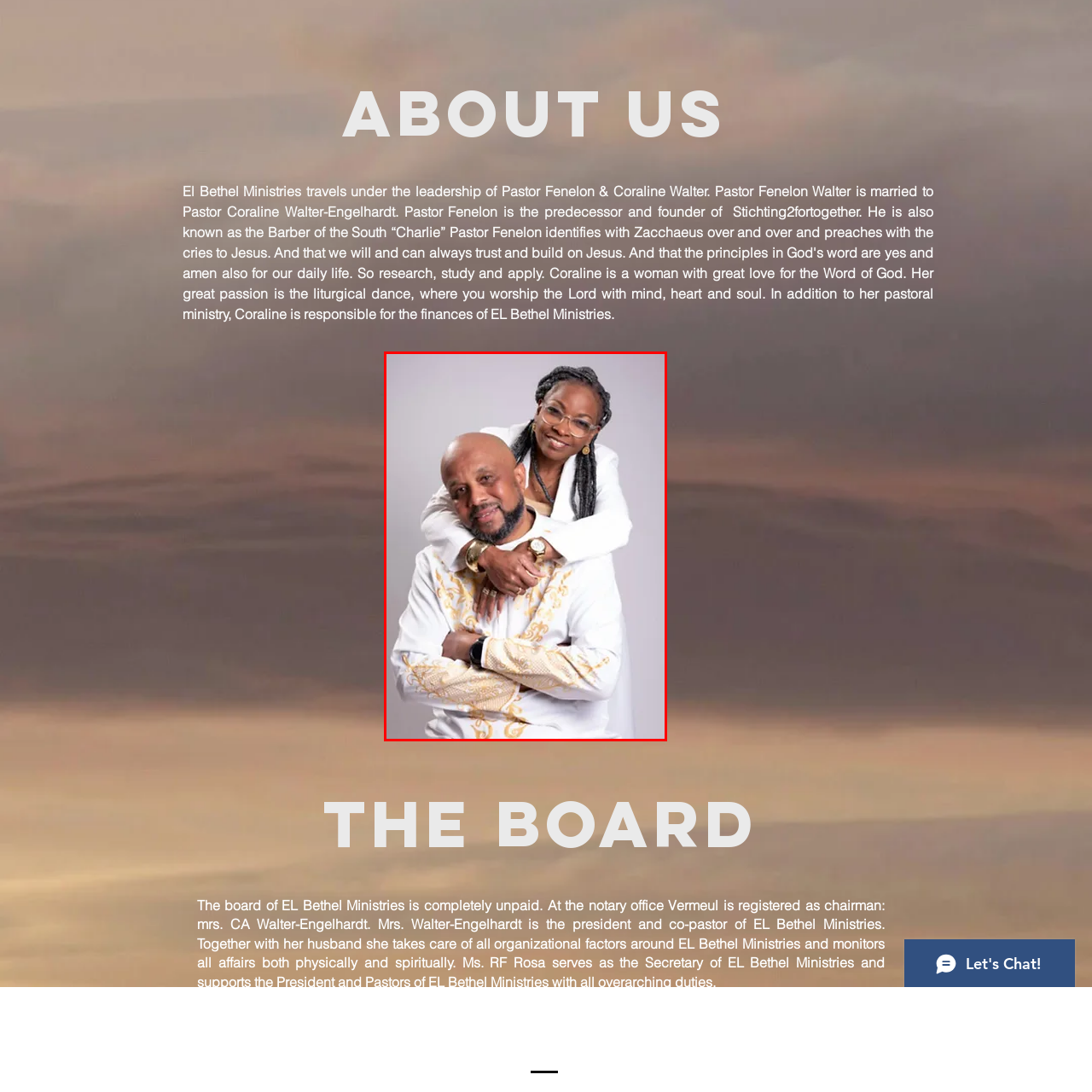Are the individuals in the image looking at each other?
Direct your attention to the image marked by the red bounding box and answer the question with a single word or phrase.

No